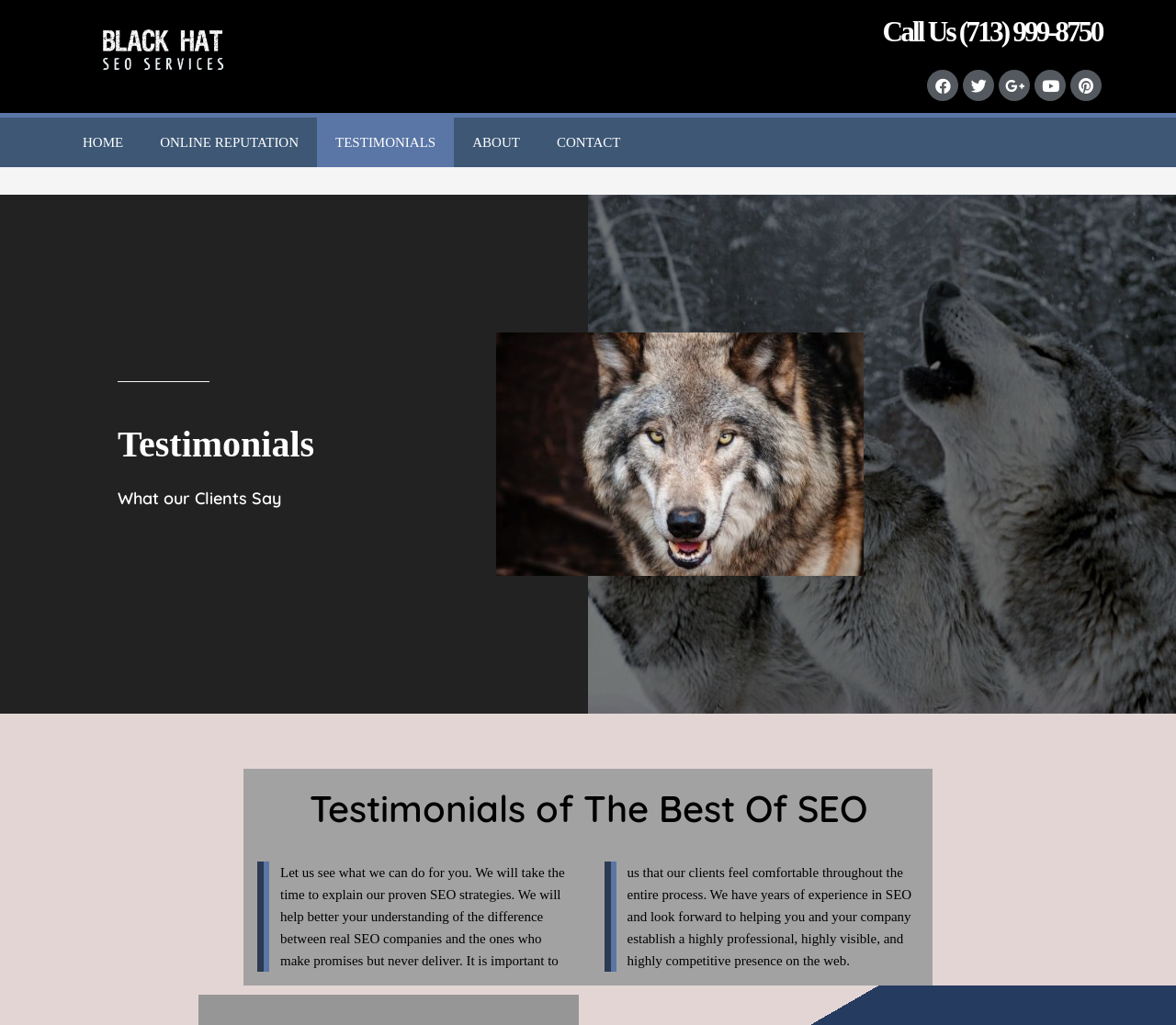Illustrate the webpage's structure and main components comprehensively.

The webpage is about a Search Engine Optimization (SEO) expert company, with a focus on testimonials from their clients. At the top left corner, there is a logo image. Next to it, there is a heading with a phone number, "Call Us (713) 999-8750", along with a link to the phone number. Below the phone number, there are social media links to Facebook, Twitter, Google-plus, Youtube, and Pinterest, aligned horizontally.

The main navigation menu is located below the social media links, with five links: "HOME", "ONLINE REPUTATION", "TESTIMONIALS", "ABOUT", and "CONTACT". The "TESTIMONIALS" link is currently focused.

Below the navigation menu, there is a section dedicated to testimonials. It starts with a heading "Testimonials" followed by a subheading "What our Clients Say". There is an image of a wolf, likely a company logo or a mascot, placed to the right of the headings.

Further down, there is another heading "Testimonials of The Best Of SEO" followed by a block of text that describes the company's approach to SEO, emphasizing their experience, professionalism, and commitment to helping clients establish a strong online presence.